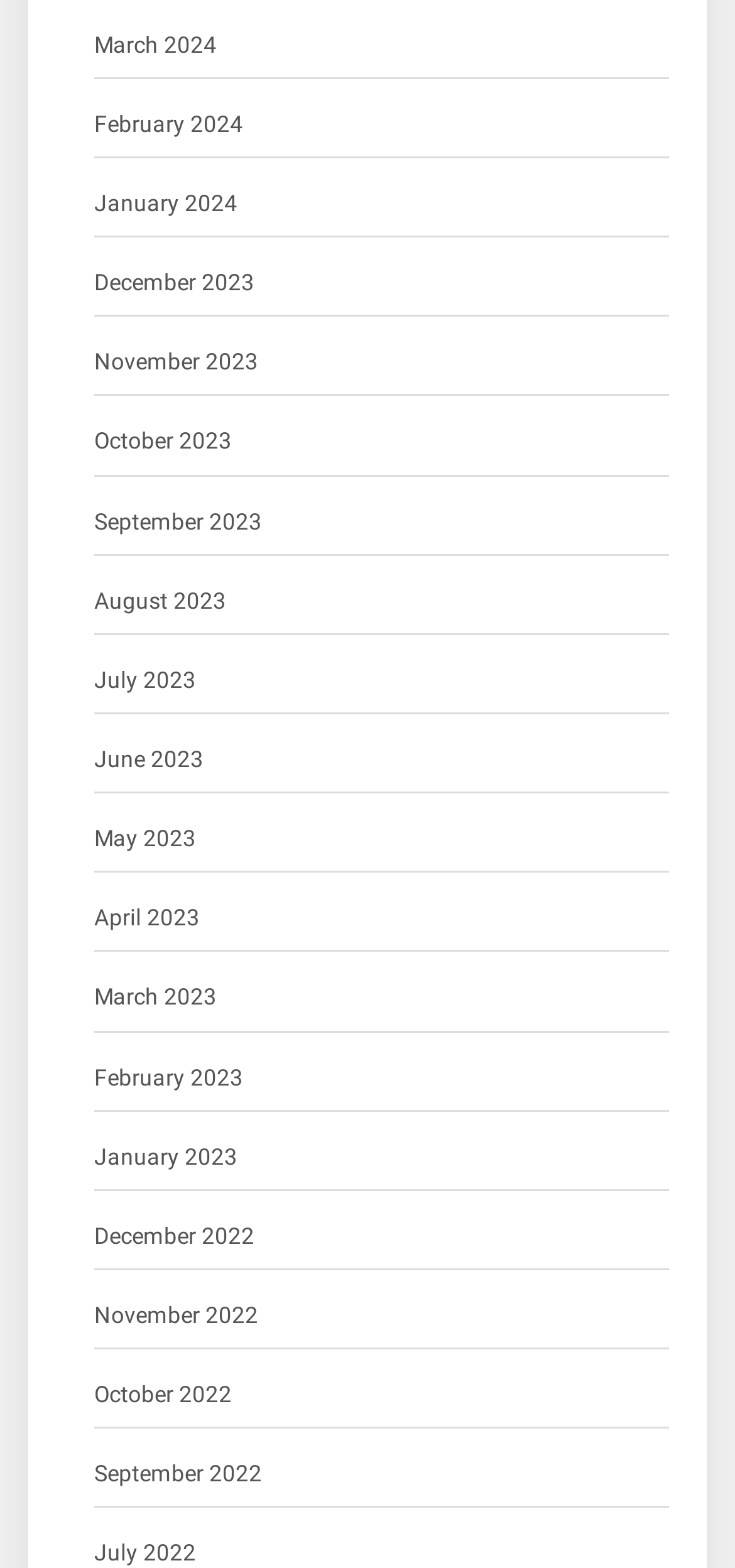What is the earliest month listed?
Please answer the question as detailed as possible.

By examining the list of links, I found that the earliest month listed is December 2022, which is located at the bottom of the list.